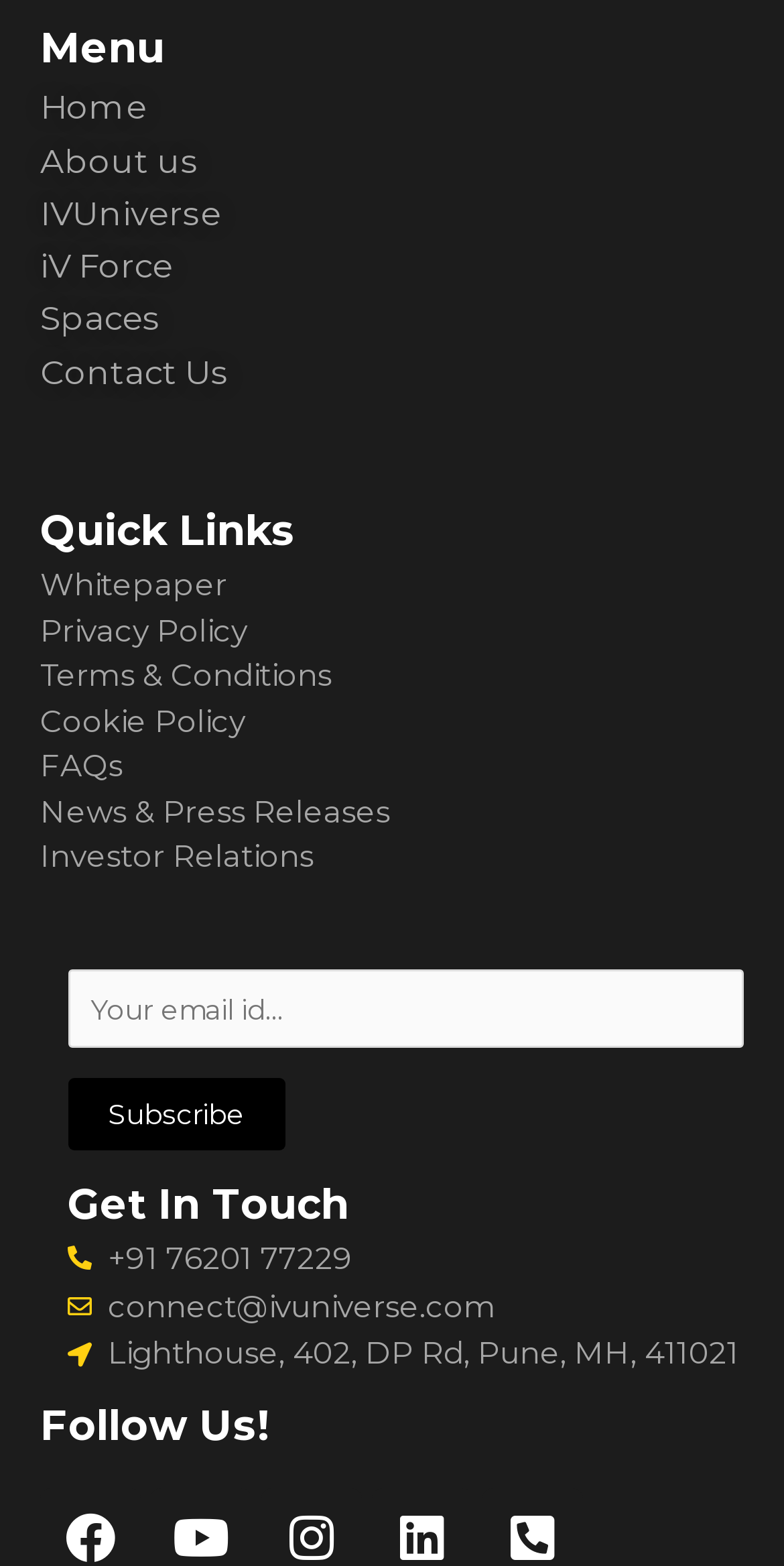Can you find the bounding box coordinates of the area I should click to execute the following instruction: "Subscribe with your email"?

[0.086, 0.688, 0.363, 0.734]